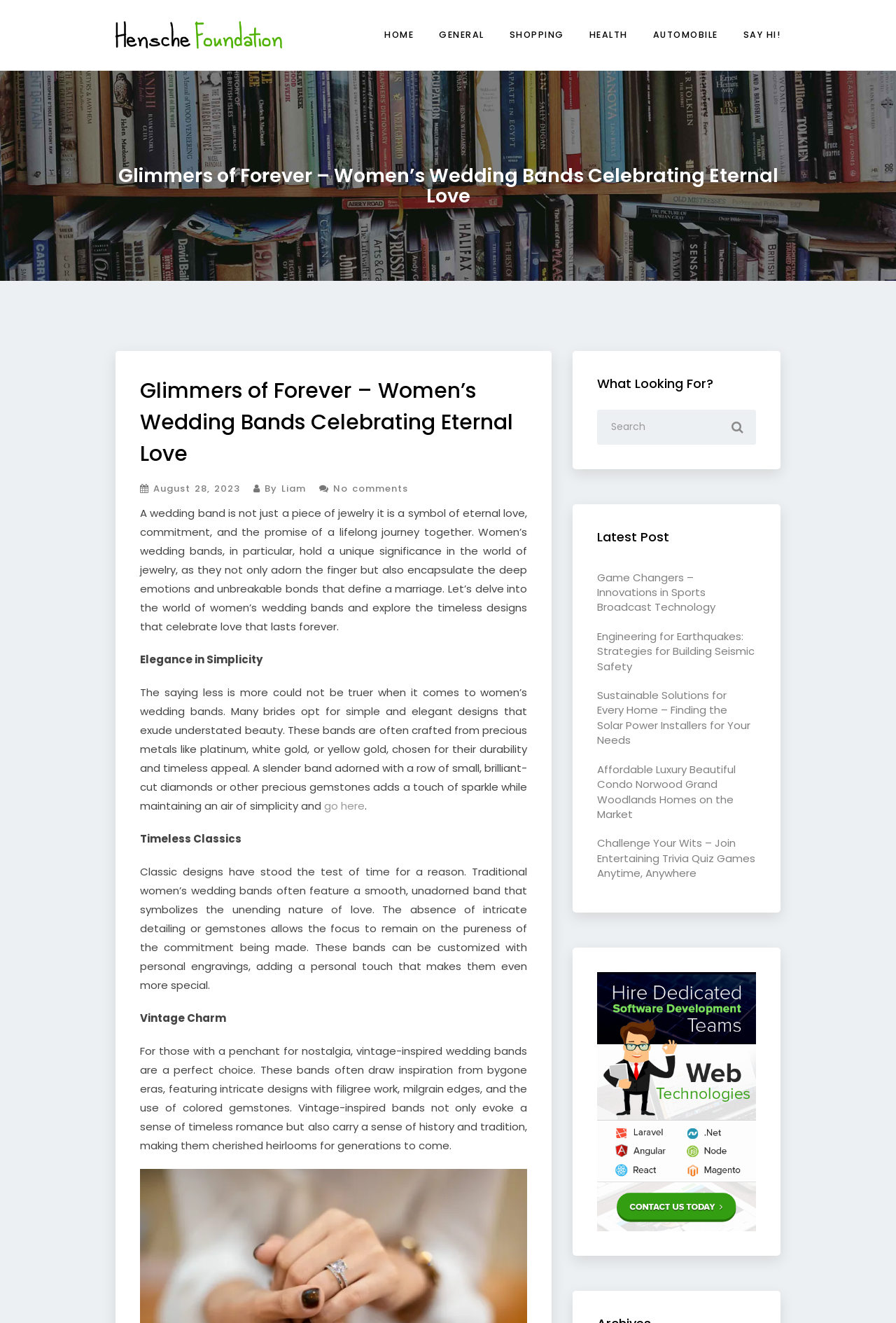Pinpoint the bounding box coordinates of the element to be clicked to execute the instruction: "Explore women’s wedding bands".

[0.156, 0.382, 0.589, 0.479]